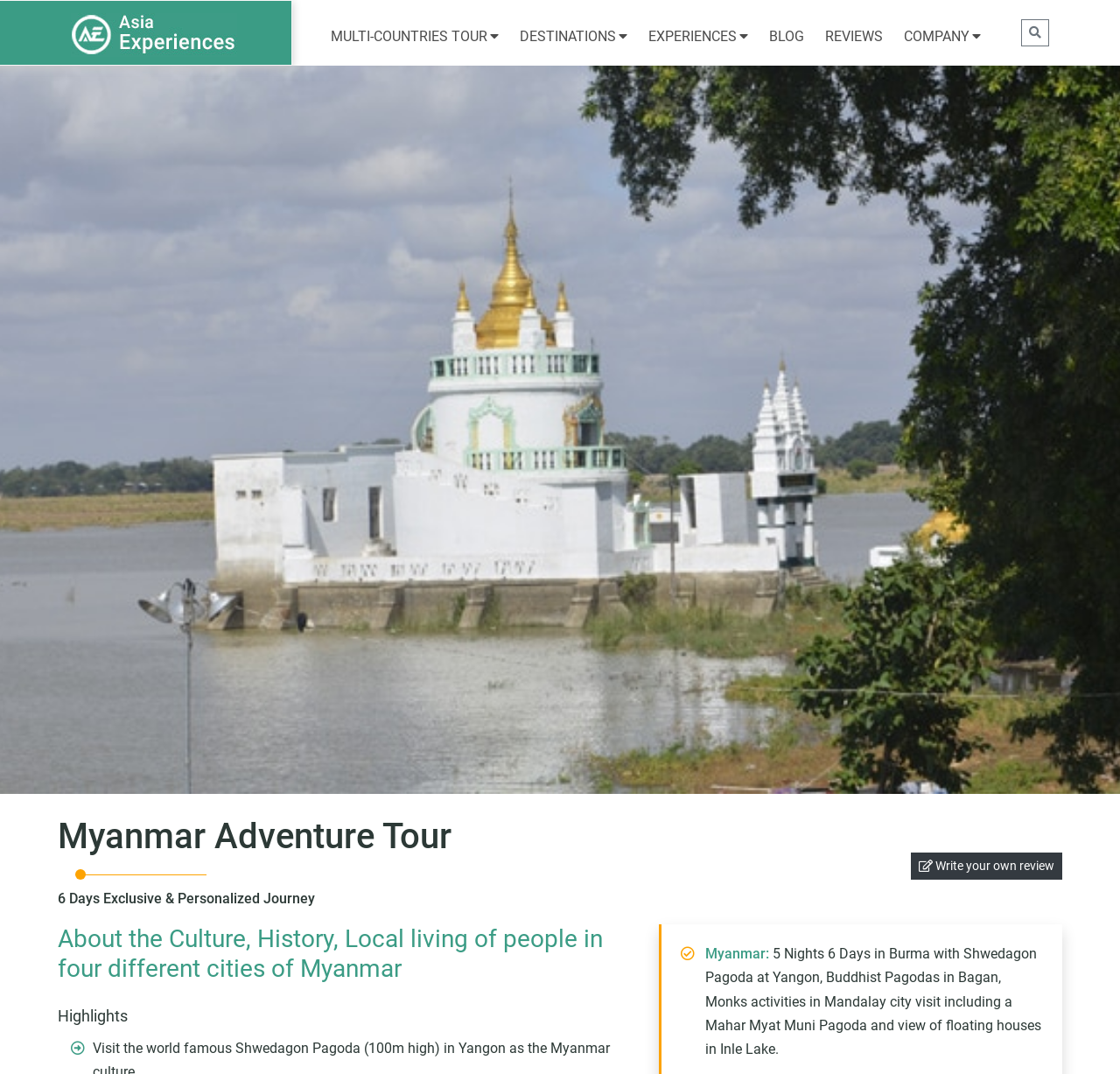Give a comprehensive overview of the webpage, including key elements.

The webpage is about a Myanmar Adventure Tour, showcasing the culture, history, and local living of people in four different cities of Myanmar, including Yangon, Bagan, Kyaikhtiyo, and Thanlyin city. 

At the top left corner, there is a logo image with a corresponding link. Next to it, there are five navigation links: MULTI-COUNTRIES TOUR, DESTINATIONS, EXPERIENCES, BLOG, and REVIEWS, followed by a COMPANY link and a search button at the top right corner.

Below the navigation links, there is a main heading "Myanmar Adventure Tour" in the middle of the page. Underneath it, there is a brief description "6 Days Exclusive & Personalized Journey". 

Further down, there is a call-to-action button "Write your own review" at the bottom right corner. 

The main content of the webpage is divided into two sections. The first section has a heading "About the Culture, History, Local living of people in four different cities of Myanmar" and provides an overview of the tour. The second section has a heading "Highlights" and lists the tour's highlights, including a 5 Nights 6 Days itinerary in Burma, featuring famous attractions such as Shwedagon Pagoda at Yangon, Buddhist Pagodas in Bagan, and floating houses in Inle Lake.